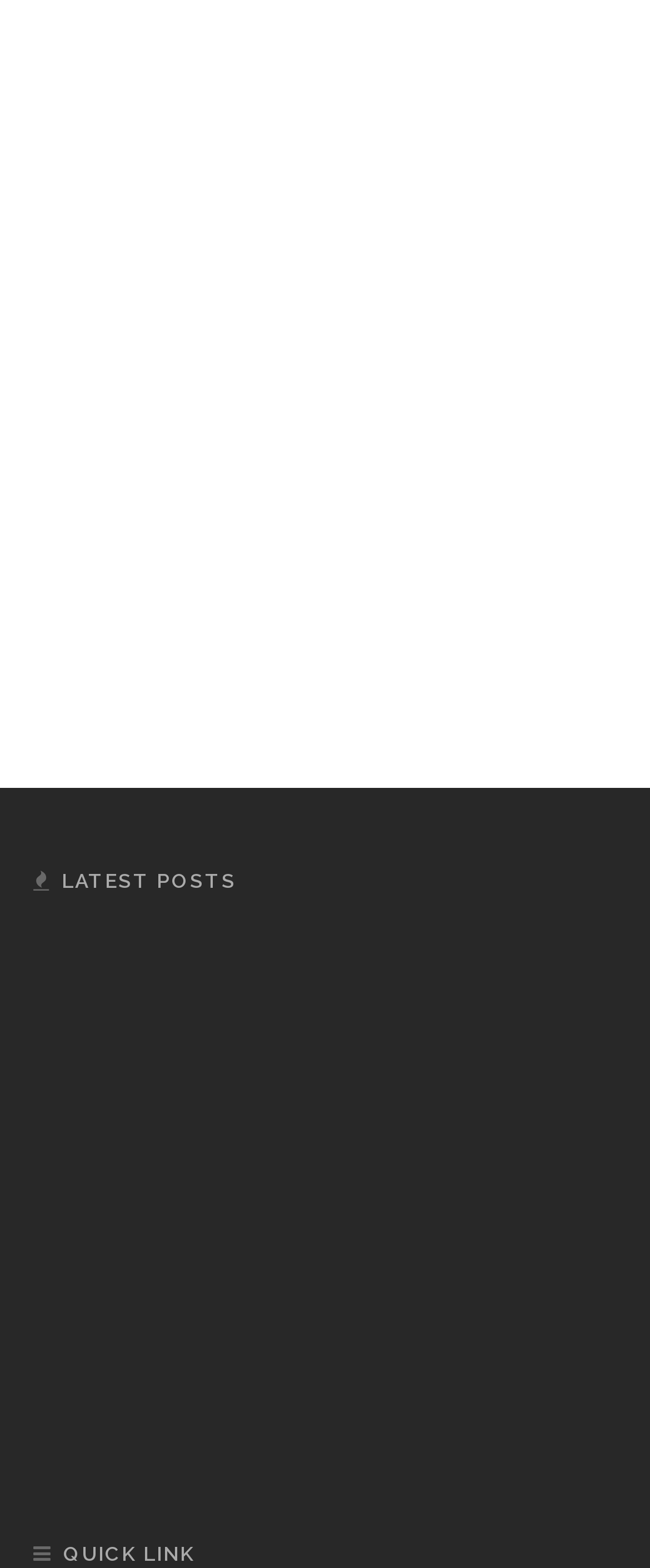Locate the bounding box coordinates of the element that should be clicked to fulfill the instruction: "Read 'Top 5 Things to Consider for a Seamless Home Renovation Project'".

[0.051, 0.152, 0.256, 0.169]